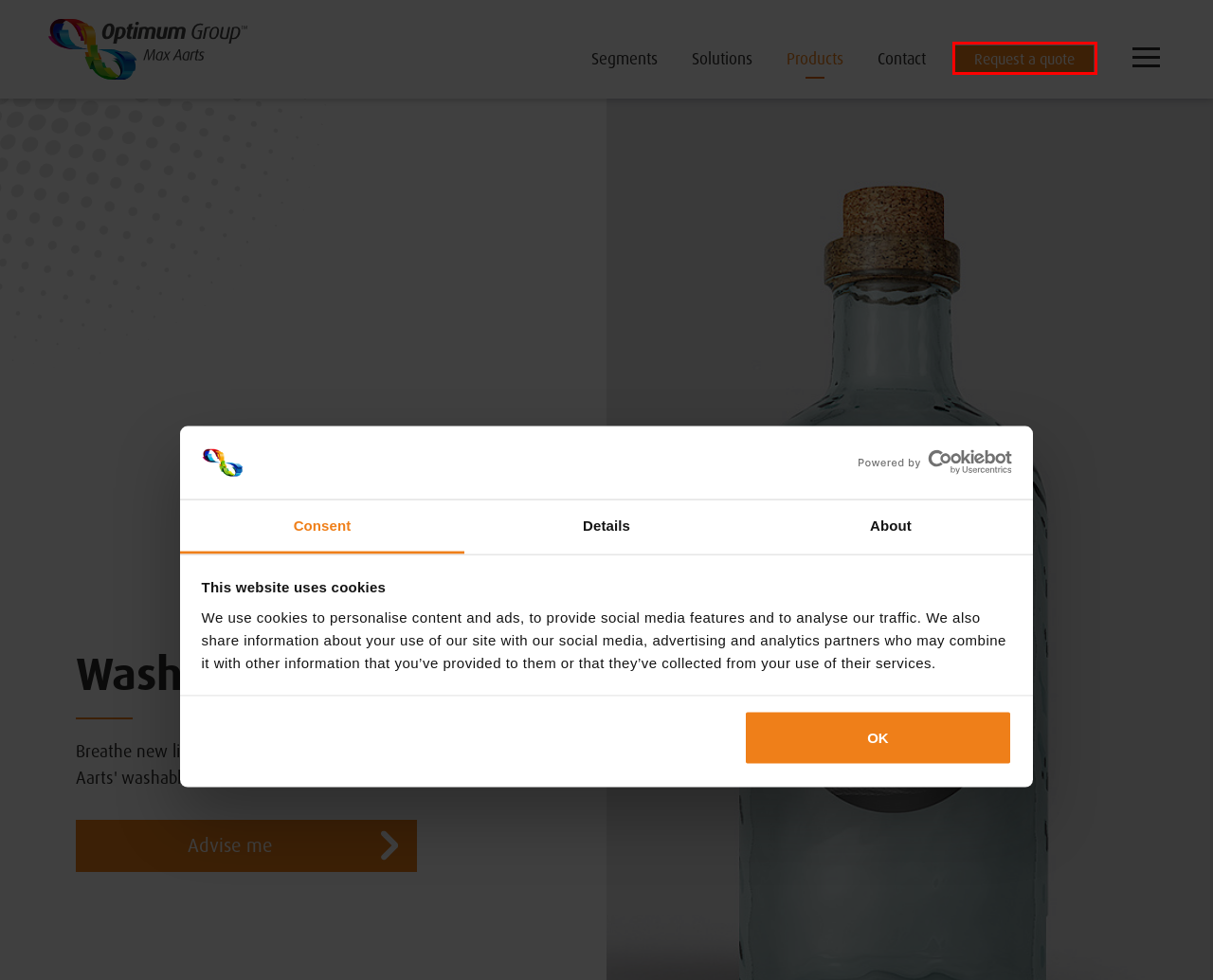Using the screenshot of a webpage with a red bounding box, pick the webpage description that most accurately represents the new webpage after the element inside the red box is clicked. Here are the candidates:
A. Innovative packaging solutions | Optimum Group™ Max Aarts
B. Contact | Optimum Group™ Max Aarts
C. Multilayer Labels | Optimum Group™ Max Aarts
D. Request a quote | Optimum Group™ Max Aarts
E. Branchespecifieke verpakkingsetiketten | Optimum Group™ Max Aarts
F. About us | Optimum Group™ Max Aarts
G. What is behind “Powered by Cookiebot™” - Cookiebot
H. Products | Optimum Group™ Max Aarts

D